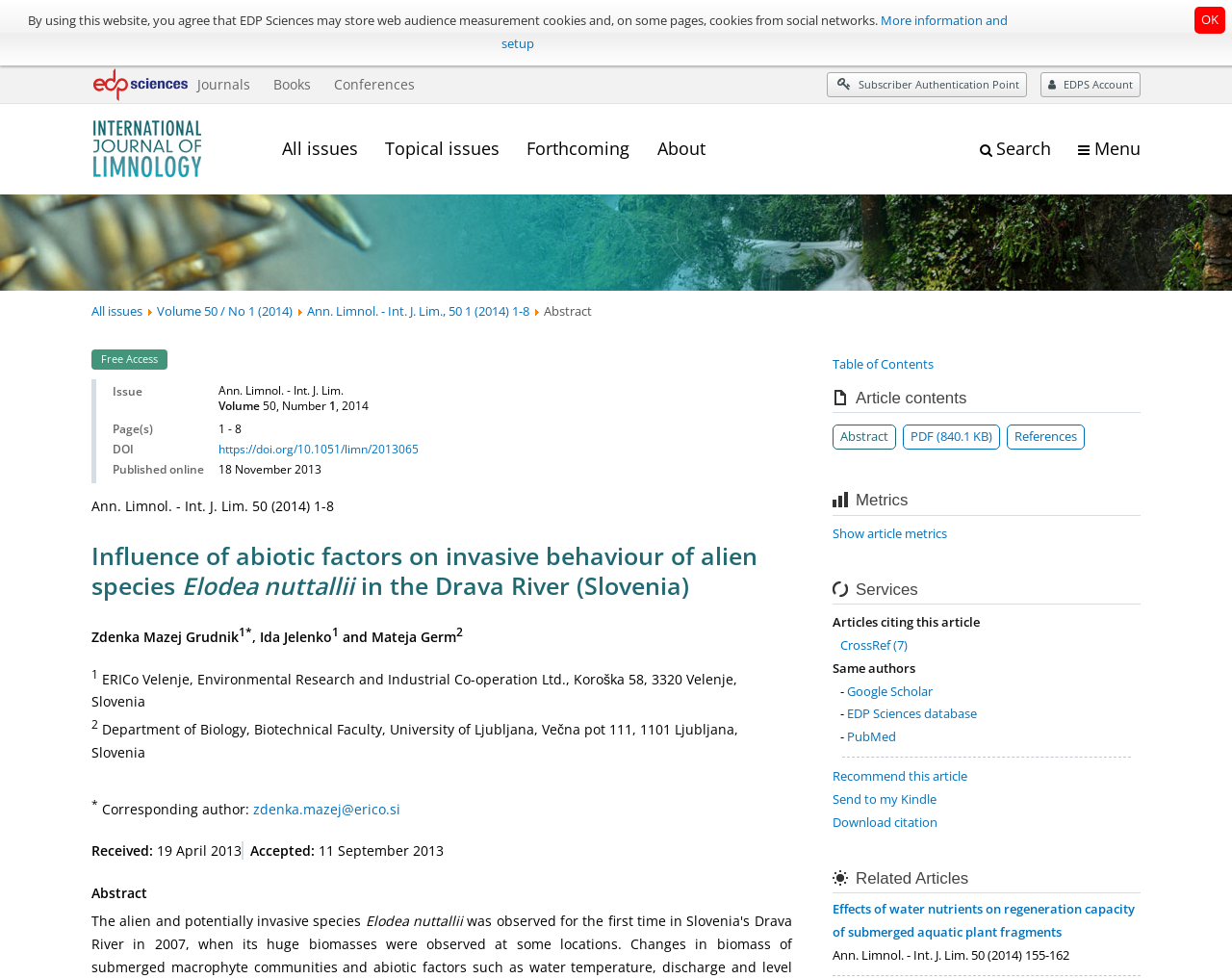Write an elaborate caption that captures the essence of the webpage.

The webpage is an article page from the International Journal of Limnology, a scientific journal focused on freshwater research. At the top of the page, there is a navigation menu with links to the journal's homepage, journals, books, conferences, and a search engine. Below the navigation menu, there is a banner with a link to the journal's logo and a link to the current issue.

The main content of the page is an article titled "Influence of abiotic factors on invasive behaviour of alien species Elodea nuttallii in the Drava River (Slovenia)". The article has a heading, followed by the authors' names, affiliations, and a corresponding author's email address. There is also information about the article's reception, acceptance, and publication dates.

The article's abstract is presented below the authors' information, which summarizes the research on the invasive species Elodea nuttallii. The abstract is followed by a table of contents, which includes links to the article's contents, such as the abstract, PDF, and references.

On the right side of the page, there are several sections, including "Article contents", "Metrics", and "Services". The "Article contents" section has links to the article's abstract, PDF, and references. The "Metrics" section has a link to show article metrics, and the "Services" section has a link to articles citing this article.

At the bottom of the page, there is a footer with links to the journal's homepage, journals, books, conferences, and a search engine, as well as a link to the journal's logo.